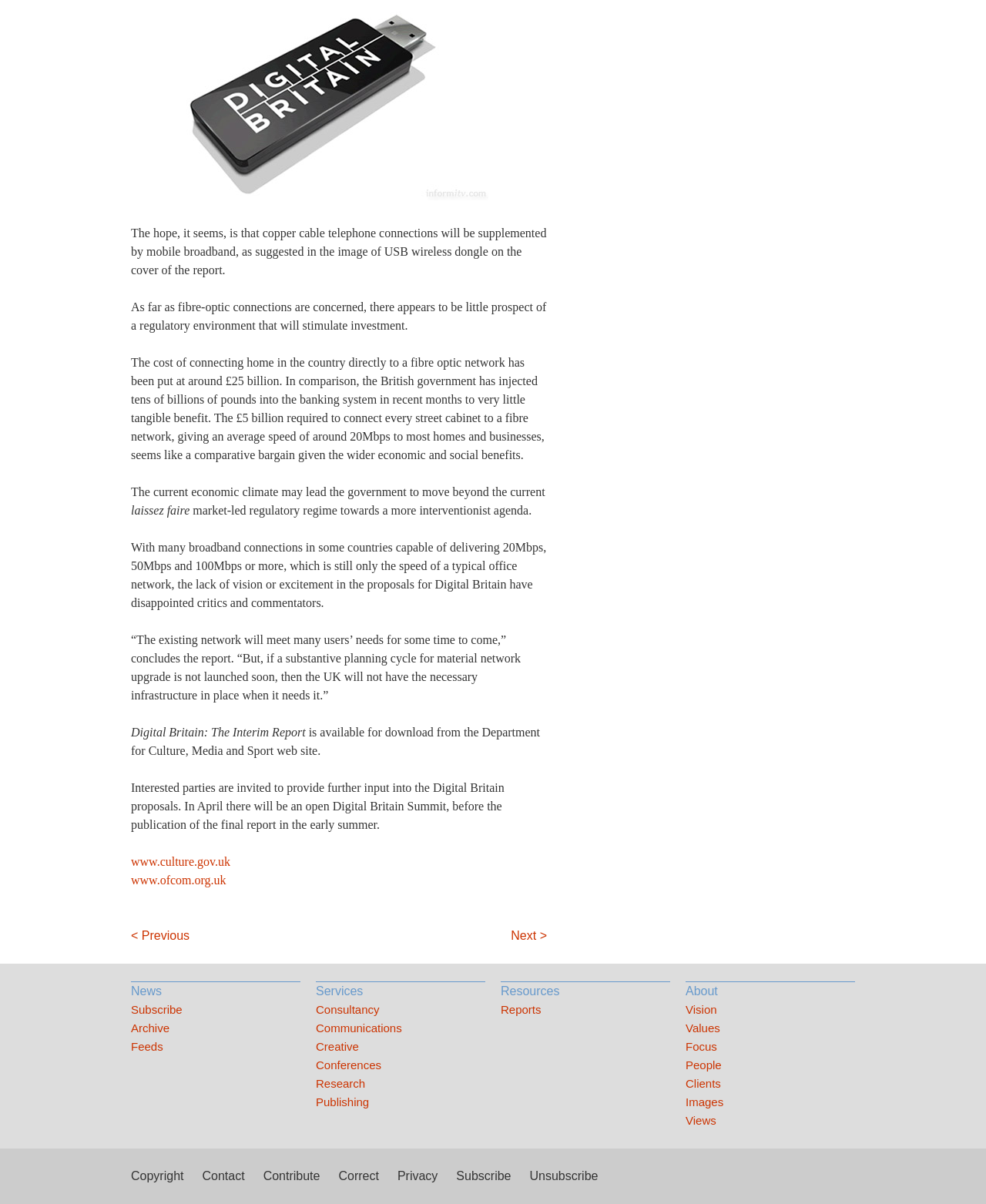Locate the bounding box coordinates of the segment that needs to be clicked to meet this instruction: "subscribe to the news feed".

[0.133, 0.831, 0.305, 0.847]